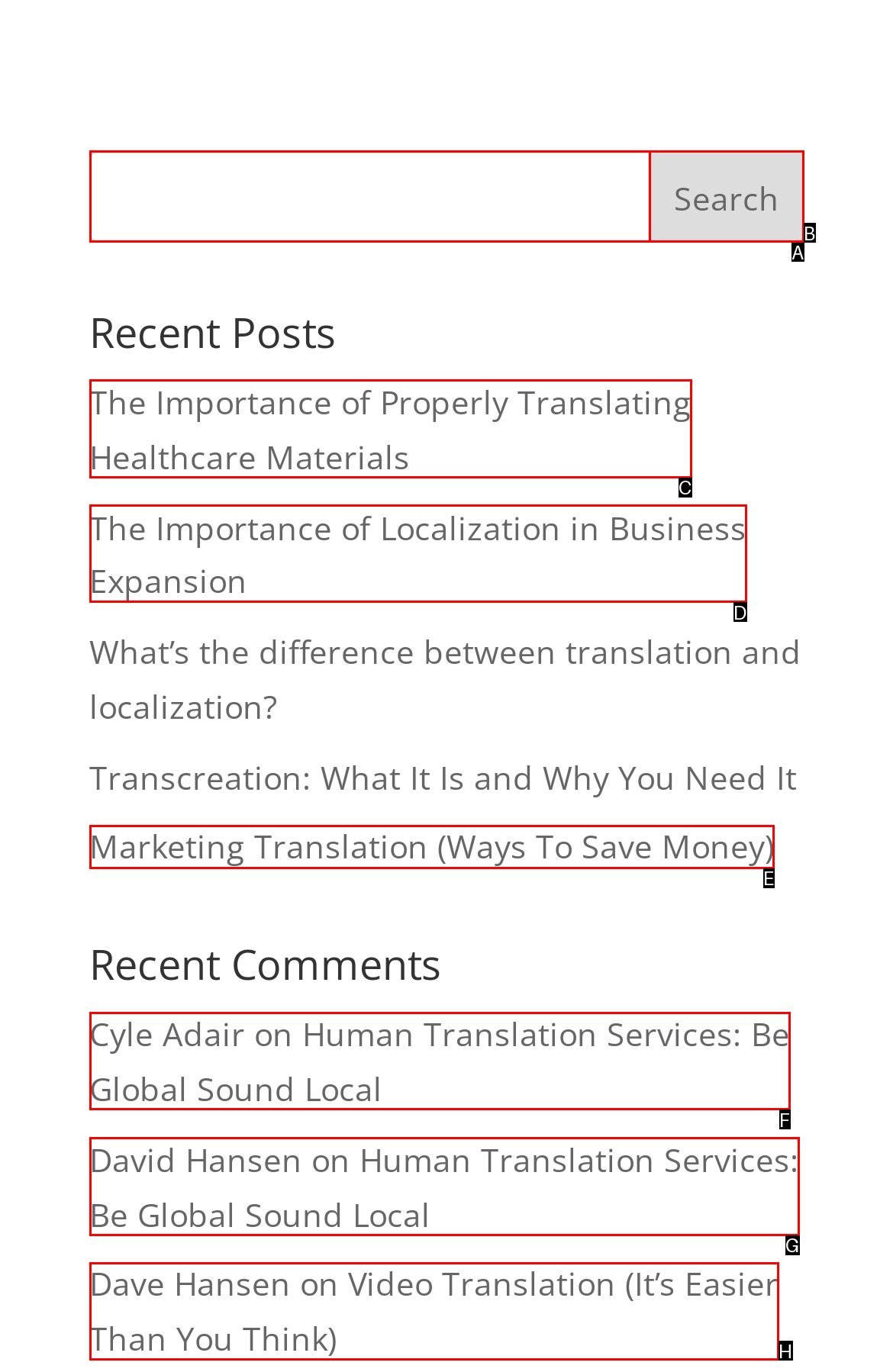To complete the task: view 'Human Translation Services: Be Global Sound Local', select the appropriate UI element to click. Respond with the letter of the correct option from the given choices.

F